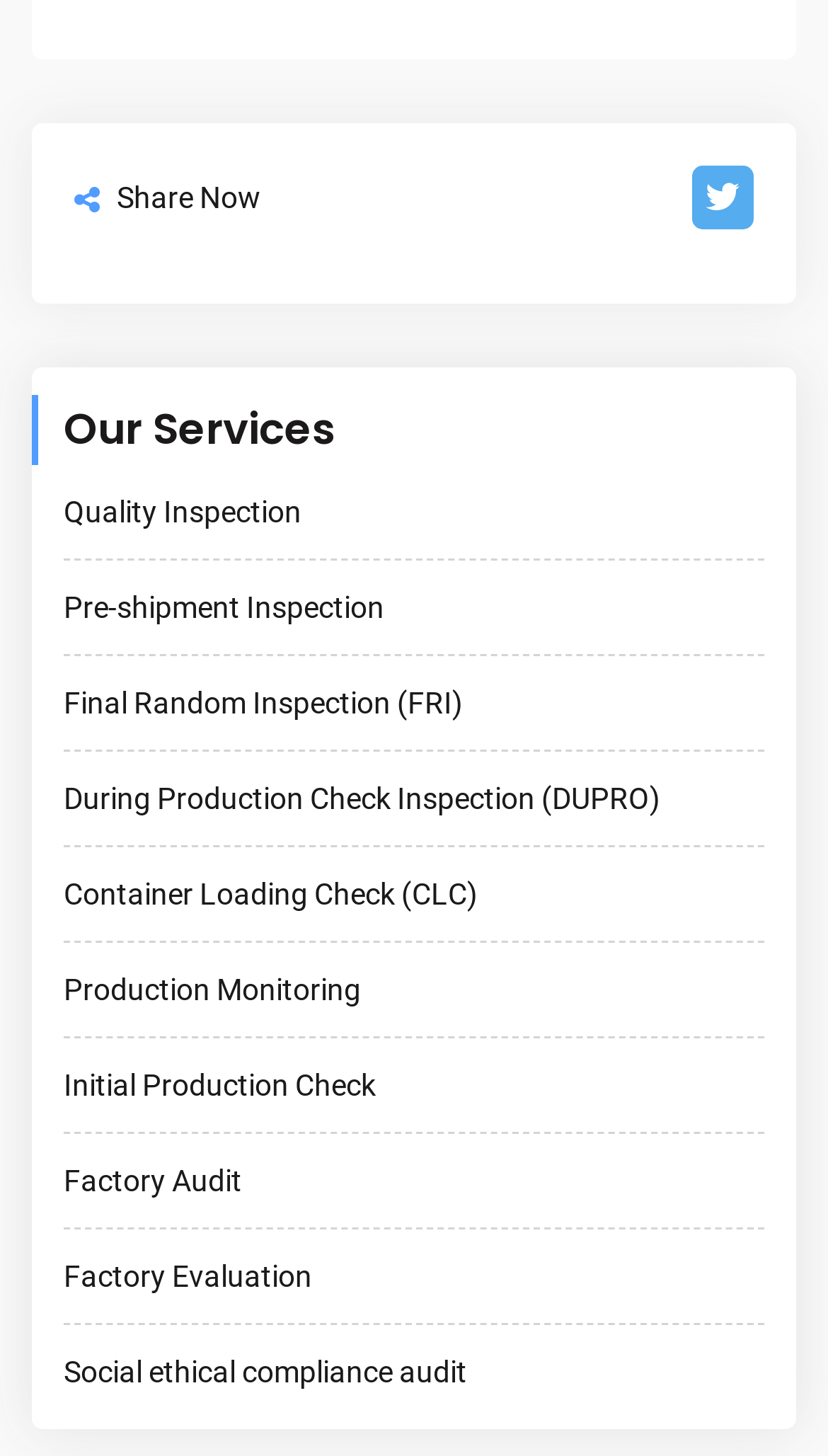Pinpoint the bounding box coordinates of the area that should be clicked to complete the following instruction: "Click on Production Monitoring". The coordinates must be given as four float numbers between 0 and 1, i.e., [left, top, right, bottom].

[0.077, 0.67, 0.923, 0.69]